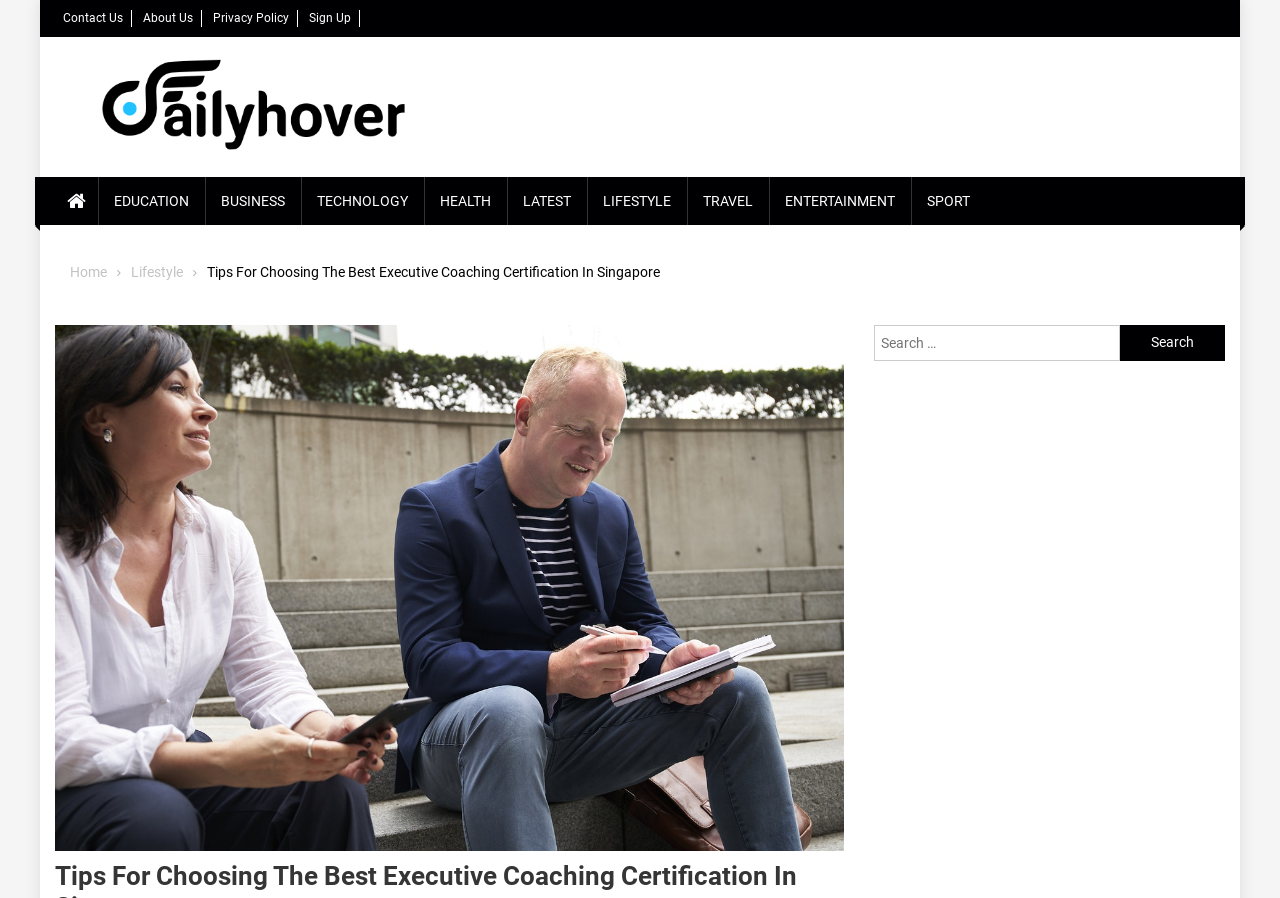Determine the bounding box coordinates of the clickable region to execute the instruction: "Click the Ping me! button". The coordinates should be four float numbers between 0 and 1, denoted as [left, top, right, bottom].

None